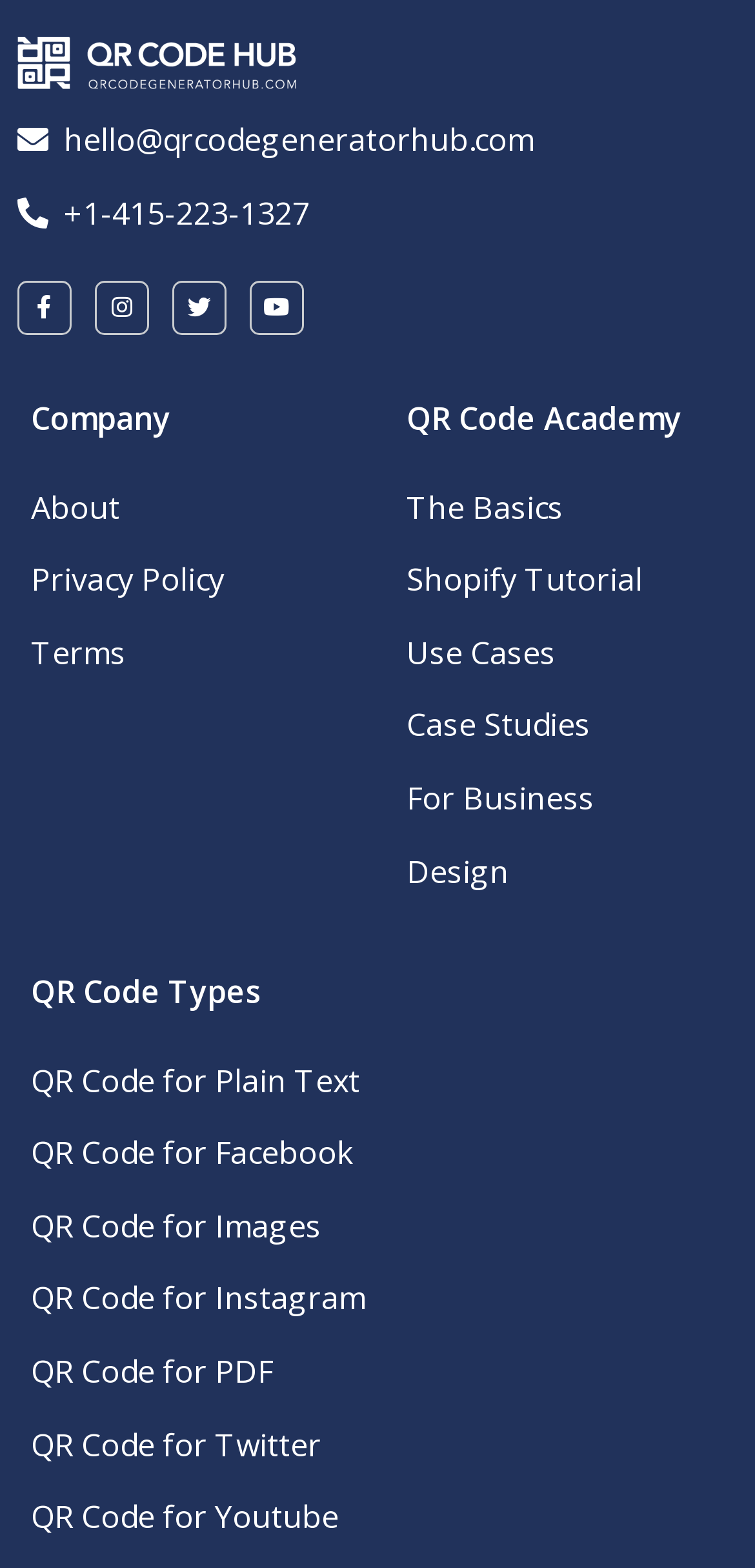Can you give a comprehensive explanation to the question given the content of the image?
How many types of QR codes are listed?

I counted the types of QR codes listed under the 'QR Code Types' heading, and there are nine types: QR Code for Plain Text, QR Code for Facebook, QR Code for Images, QR Code for Instagram, QR Code for PDF, QR Code for Twitter, QR Code for Youtube, and two more.